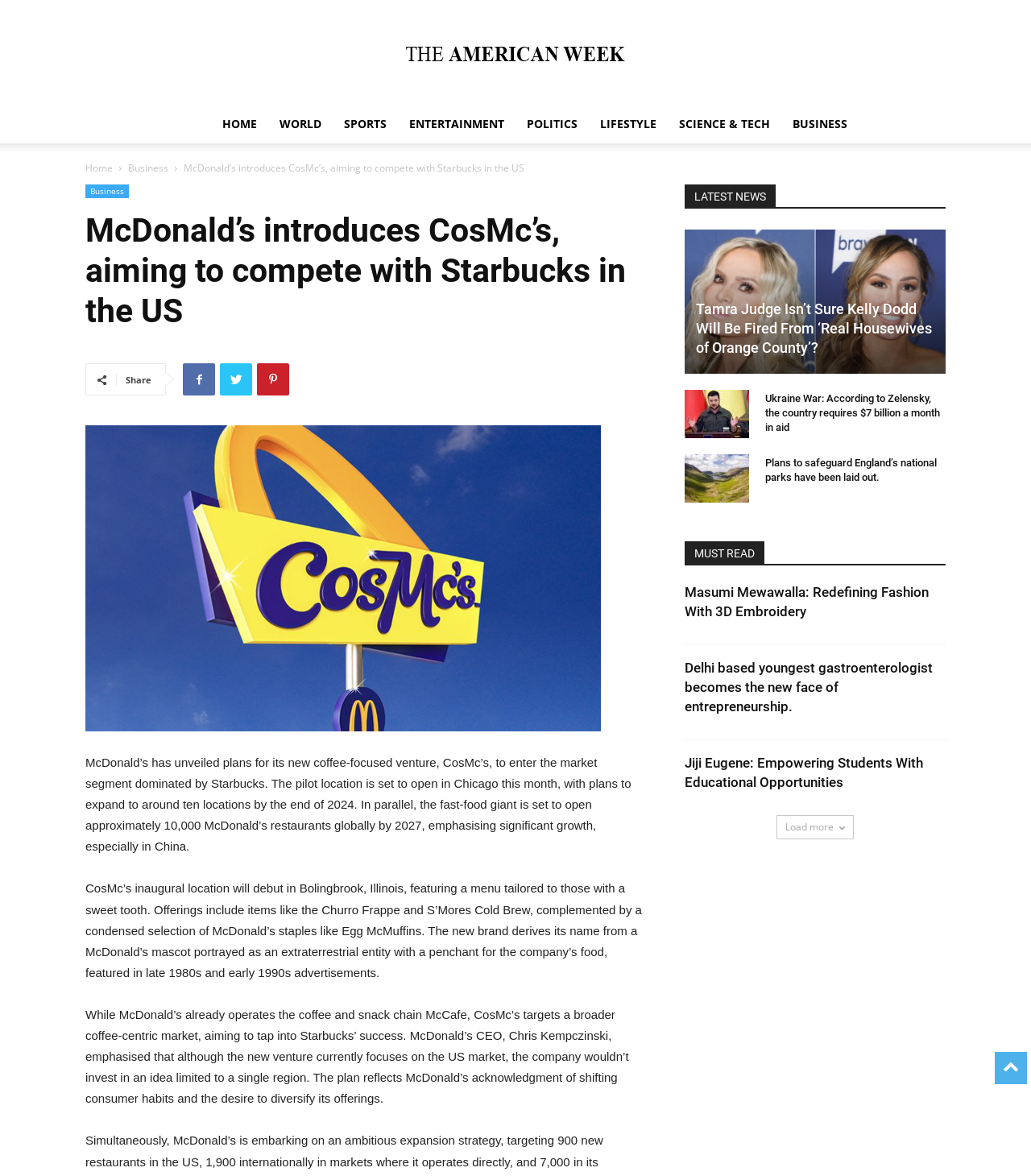Indicate the bounding box coordinates of the element that must be clicked to execute the instruction: "Share the article on social media". The coordinates should be given as four float numbers between 0 and 1, i.e., [left, top, right, bottom].

[0.122, 0.318, 0.147, 0.328]